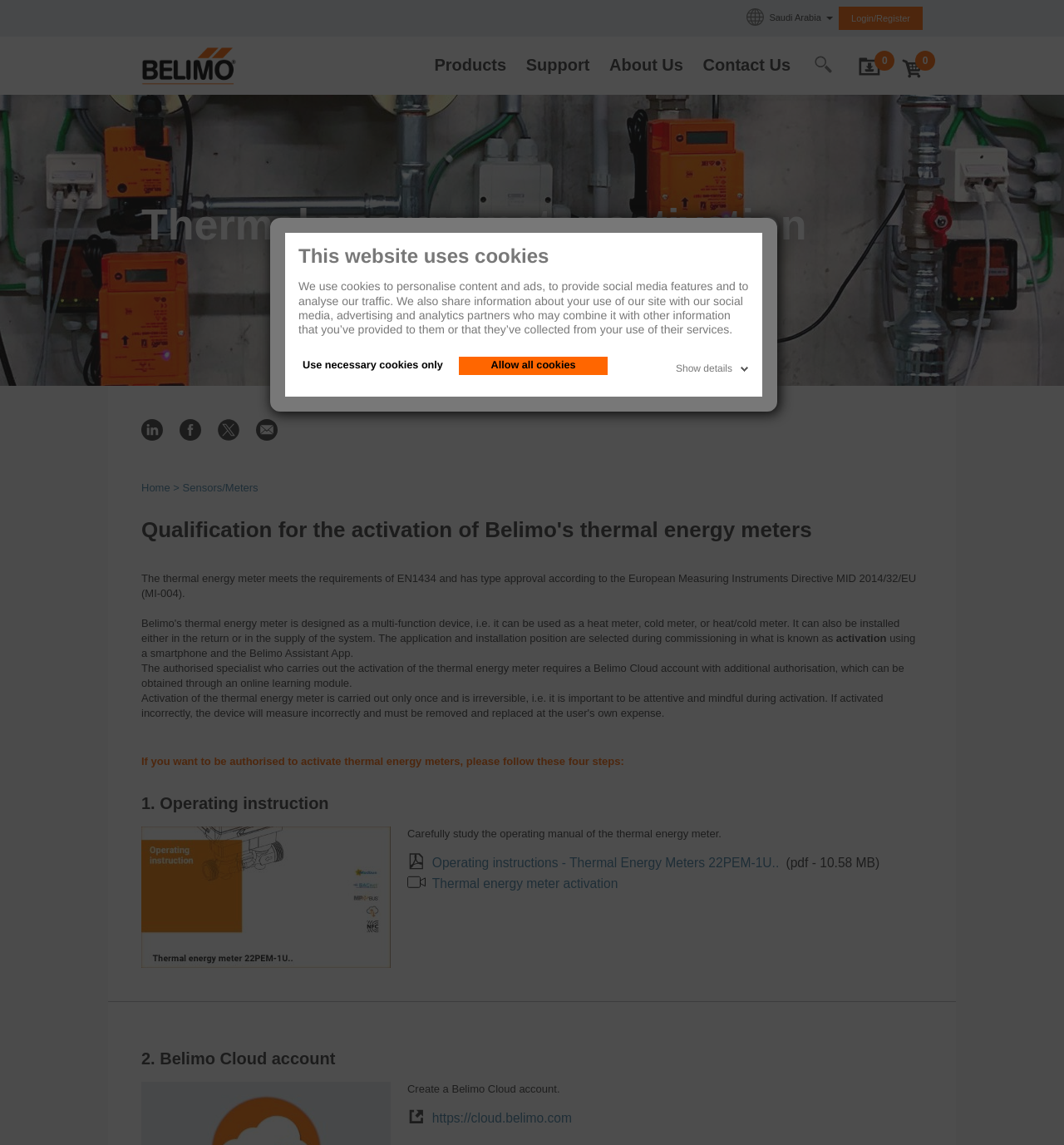Locate the bounding box coordinates of the area where you should click to accomplish the instruction: "Download folder".

[0.806, 0.032, 0.845, 0.083]